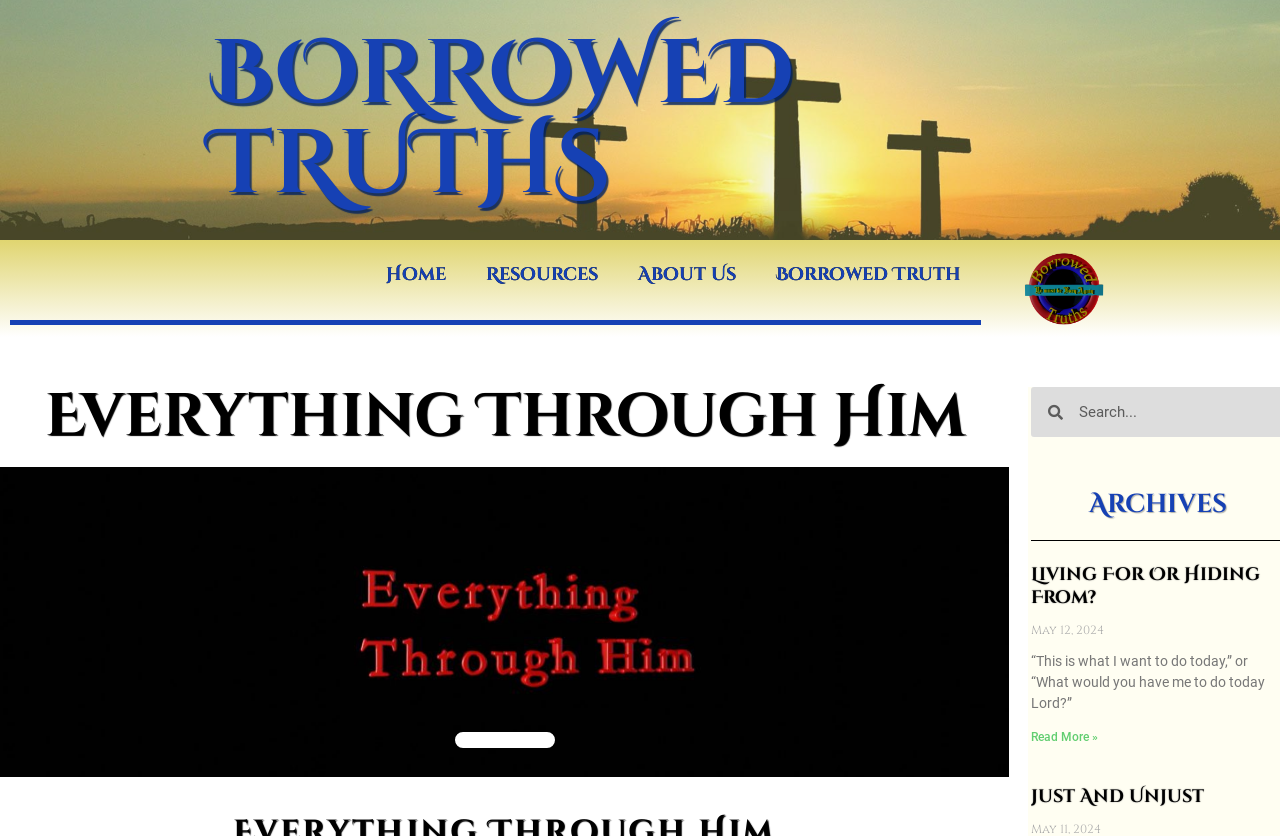Pinpoint the bounding box coordinates of the element you need to click to execute the following instruction: "Read more about Living For Or Hiding From?". The bounding box should be represented by four float numbers between 0 and 1, in the format [left, top, right, bottom].

[0.805, 0.874, 0.858, 0.89]